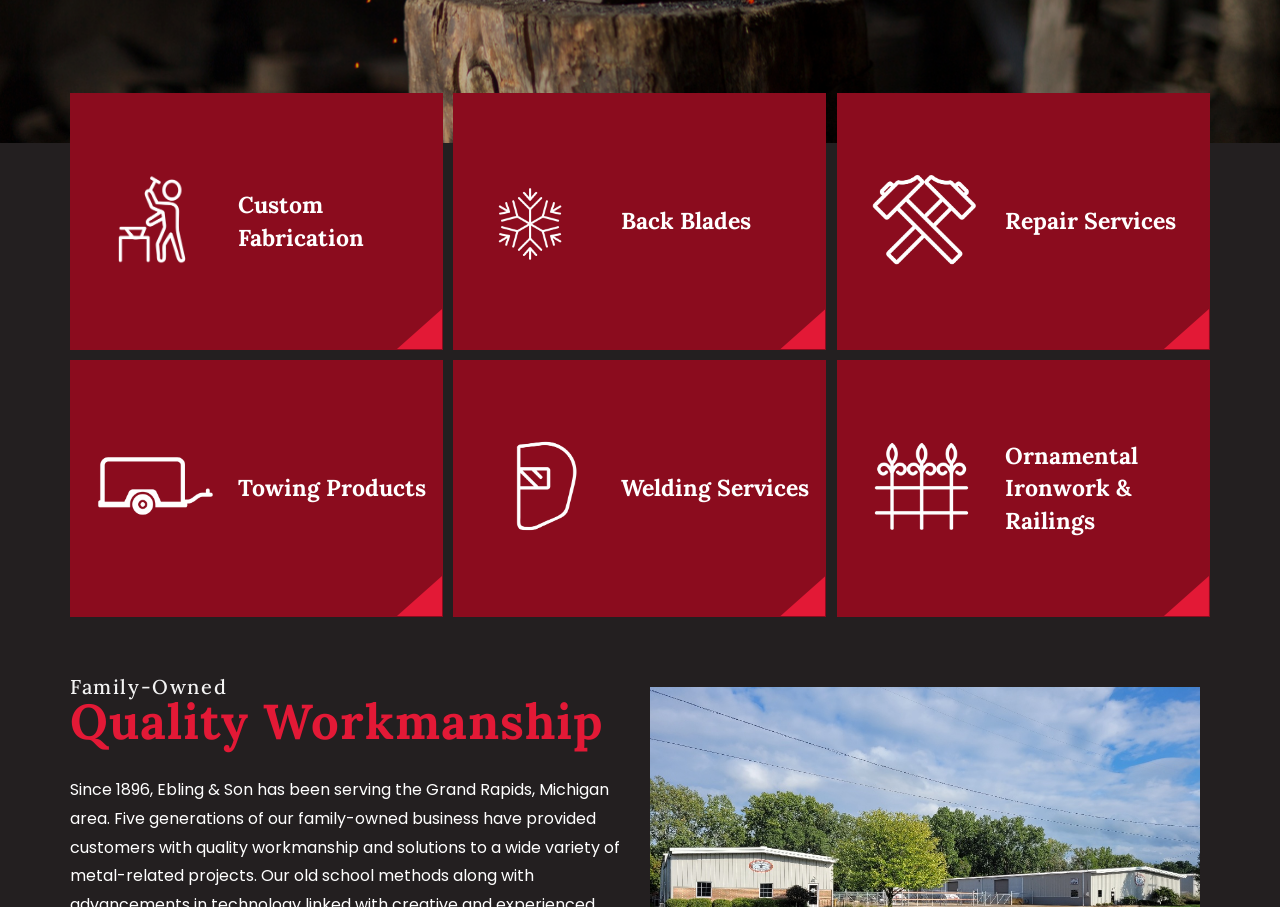Determine the bounding box coordinates in the format (top-left x, top-left y, bottom-right x, bottom-right y). Ensure all values are floating point numbers between 0 and 1. Identify the bounding box of the UI element described by: Towing Products

[0.055, 0.398, 0.345, 0.679]